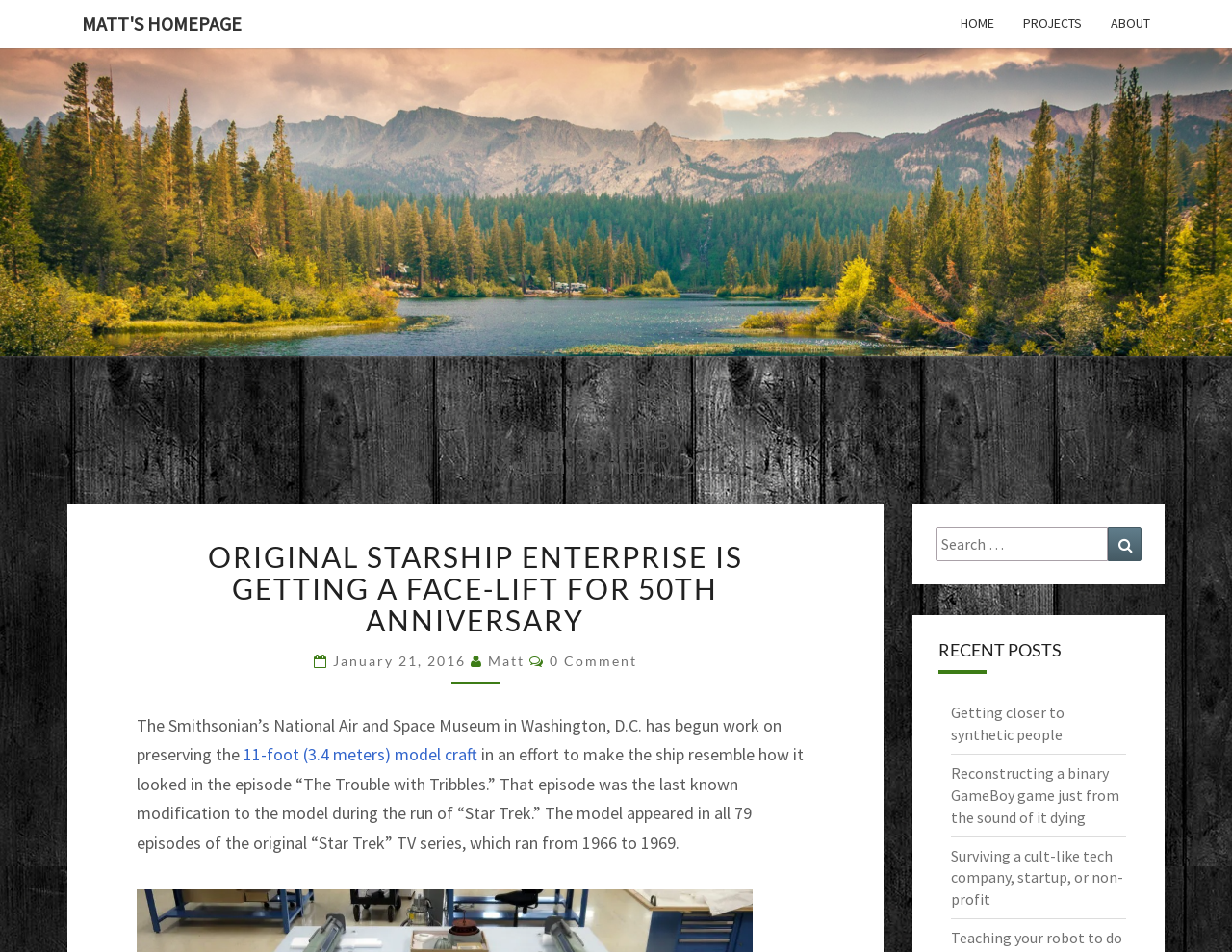Please find the bounding box coordinates of the section that needs to be clicked to achieve this instruction: "View related game Firepower 2000".

None